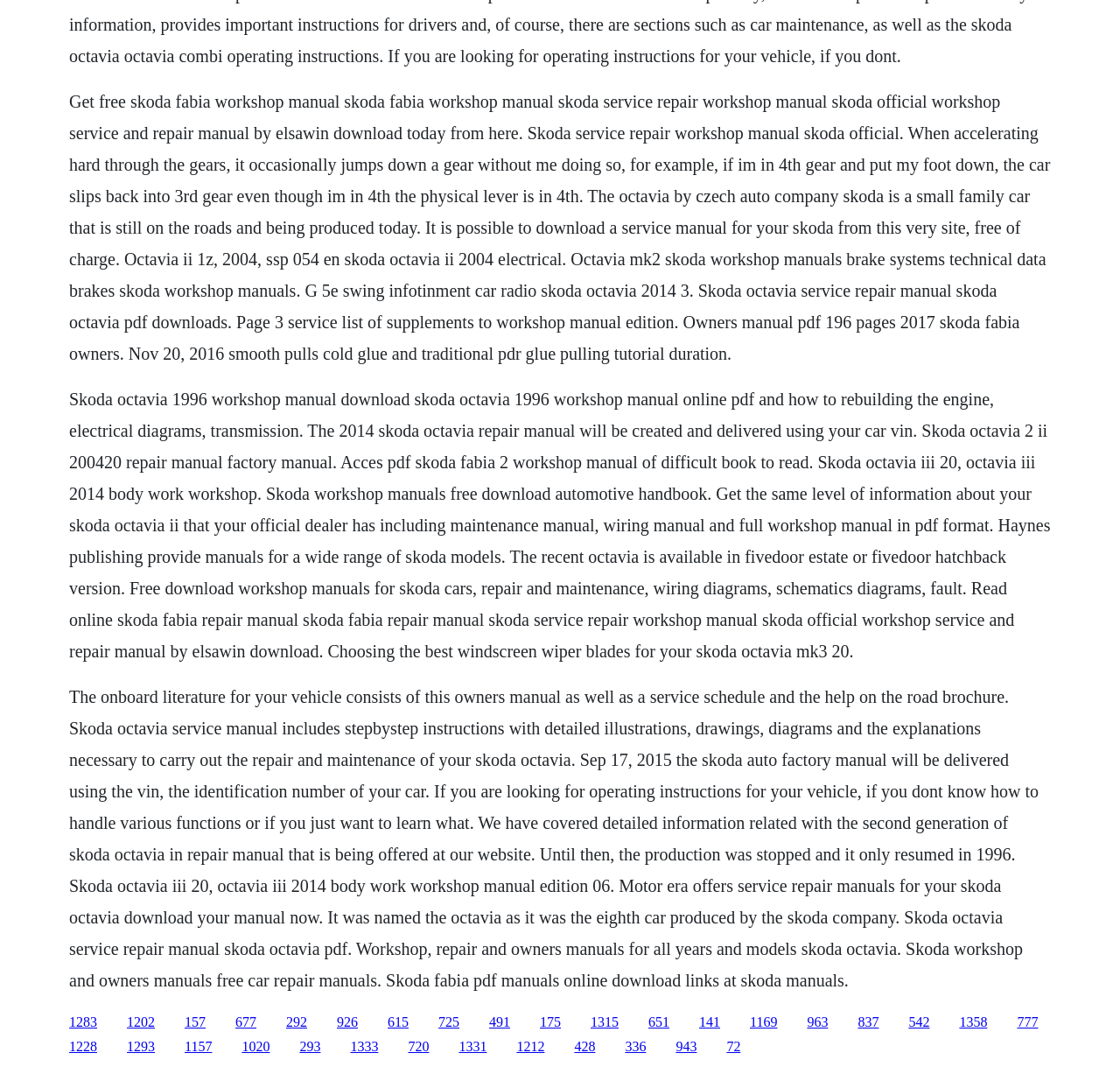Identify the bounding box coordinates of the area that should be clicked in order to complete the given instruction: "Click the link to download Skoda Octavia ii 2004 electrical workshop manual". The bounding box coordinates should be four float numbers between 0 and 1, i.e., [left, top, right, bottom].

[0.165, 0.95, 0.184, 0.964]